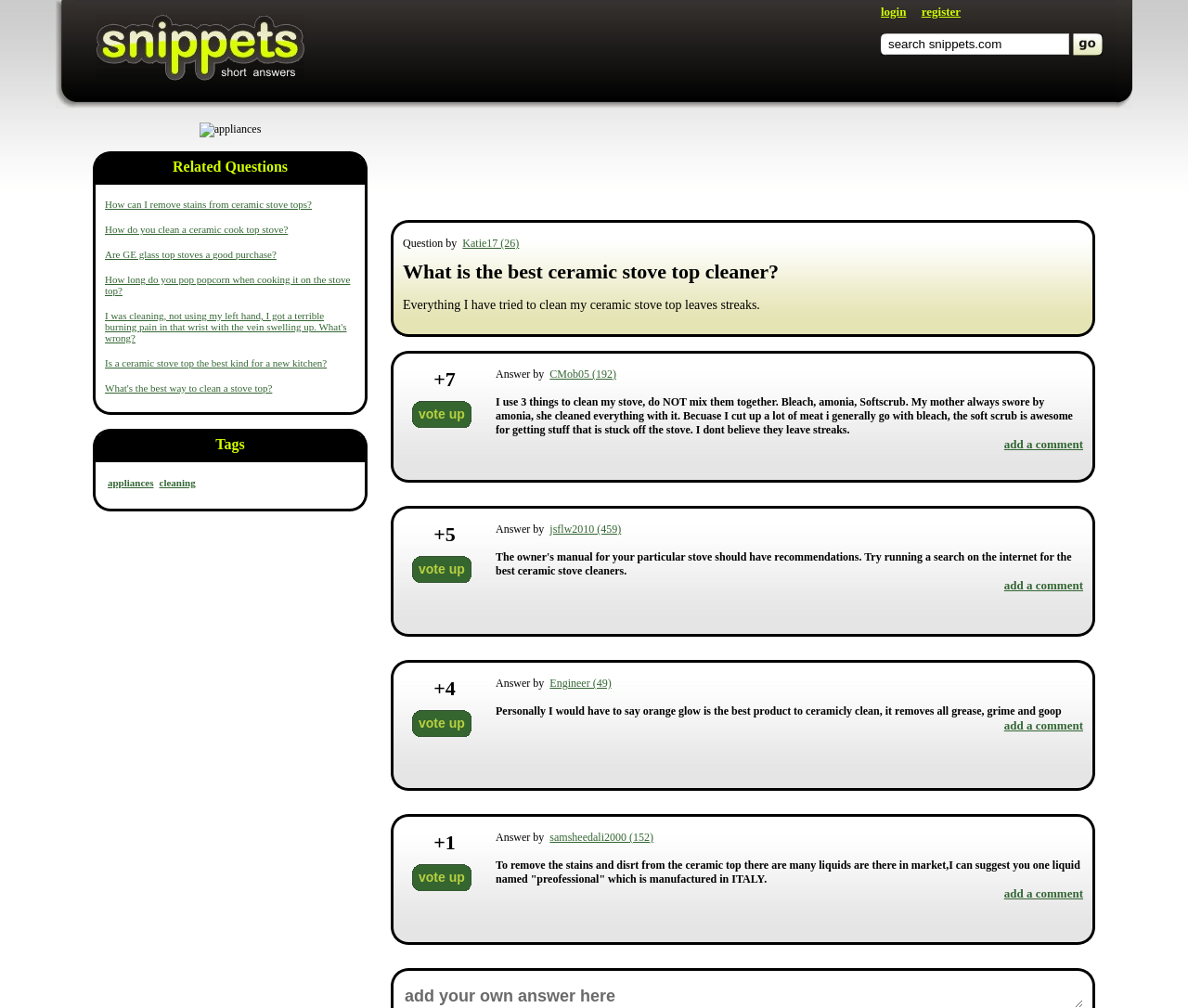Please specify the bounding box coordinates of the clickable section necessary to execute the following command: "register".

[0.776, 0.005, 0.809, 0.018]